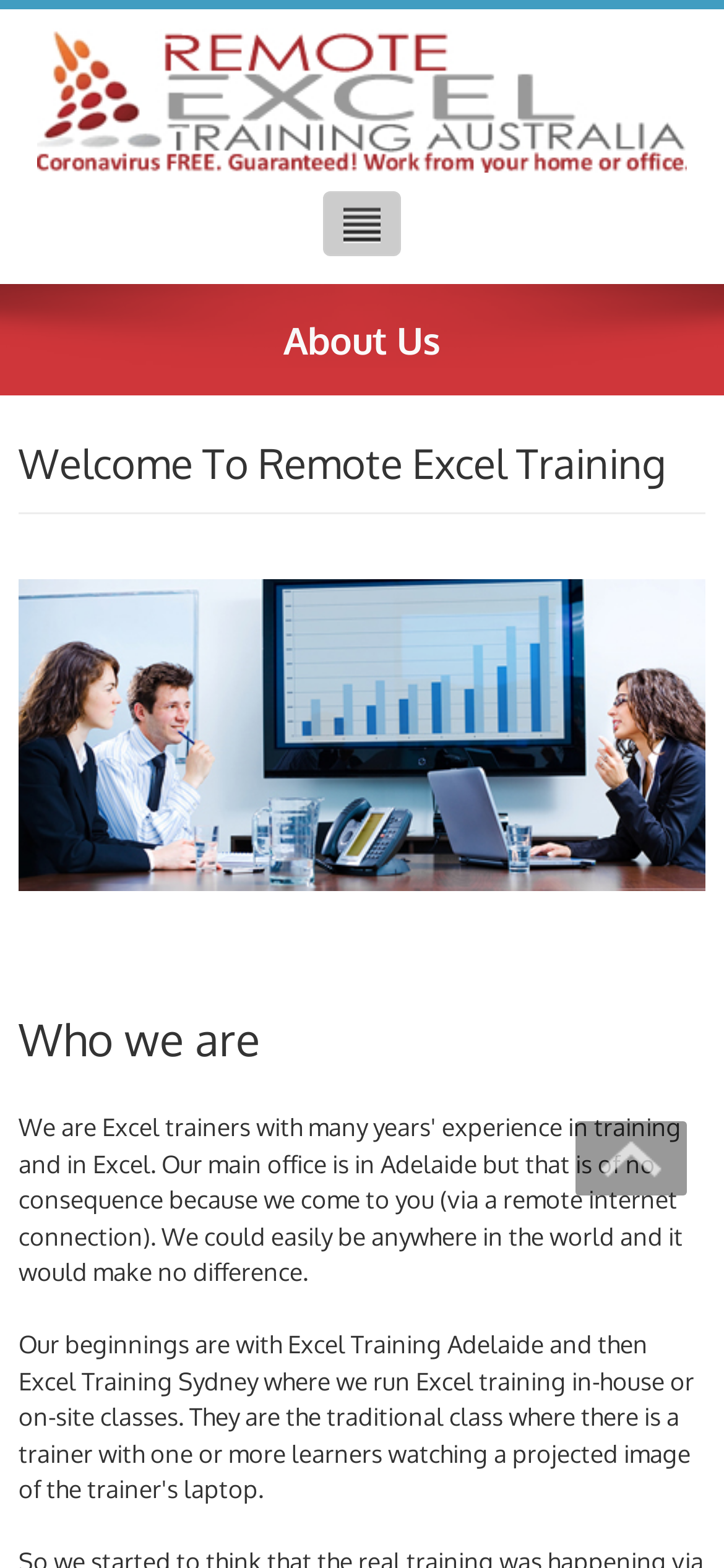Use a single word or phrase to answer the question: 
What is the purpose of the menu click button?

To open the menu